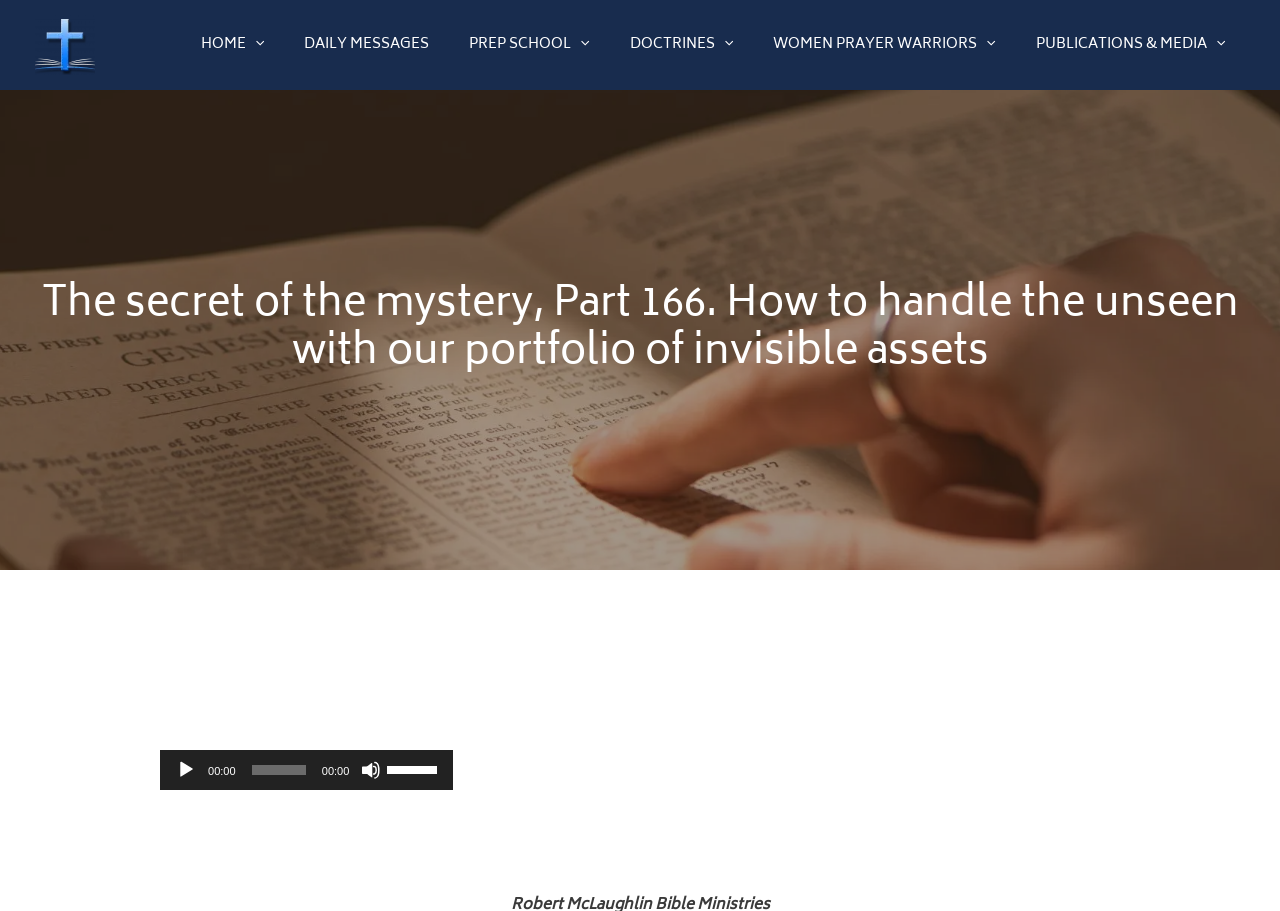What is the maximum value of the volume slider?
Please provide a comprehensive answer based on the details in the screenshot.

The volume slider can be found below the audio player controls, and its maximum value is 100, as indicated by the 'valuemax' attribute.